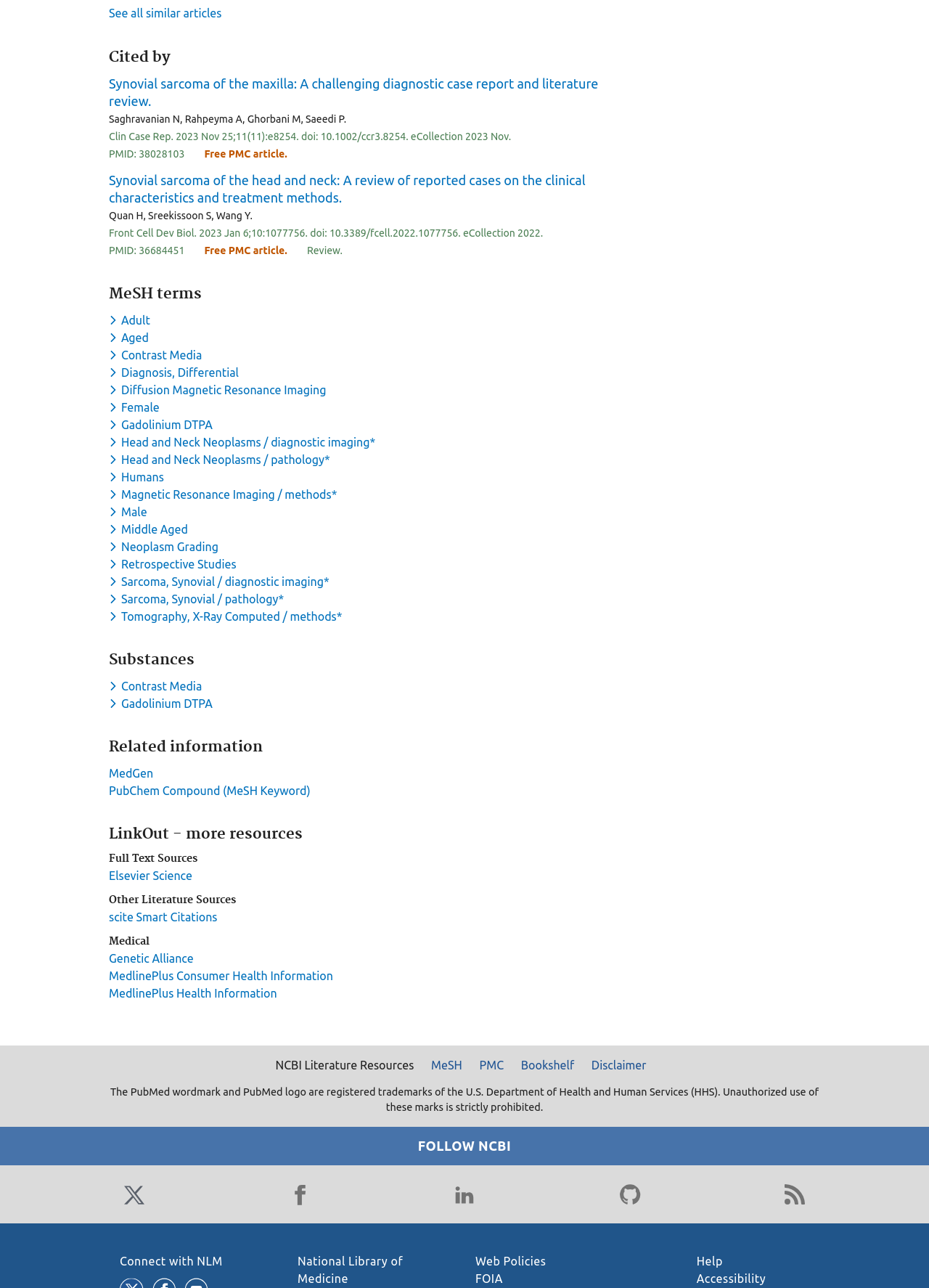Please give a concise answer to this question using a single word or phrase: 
What is the name of the journal of the second article?

Front Cell Dev Biol